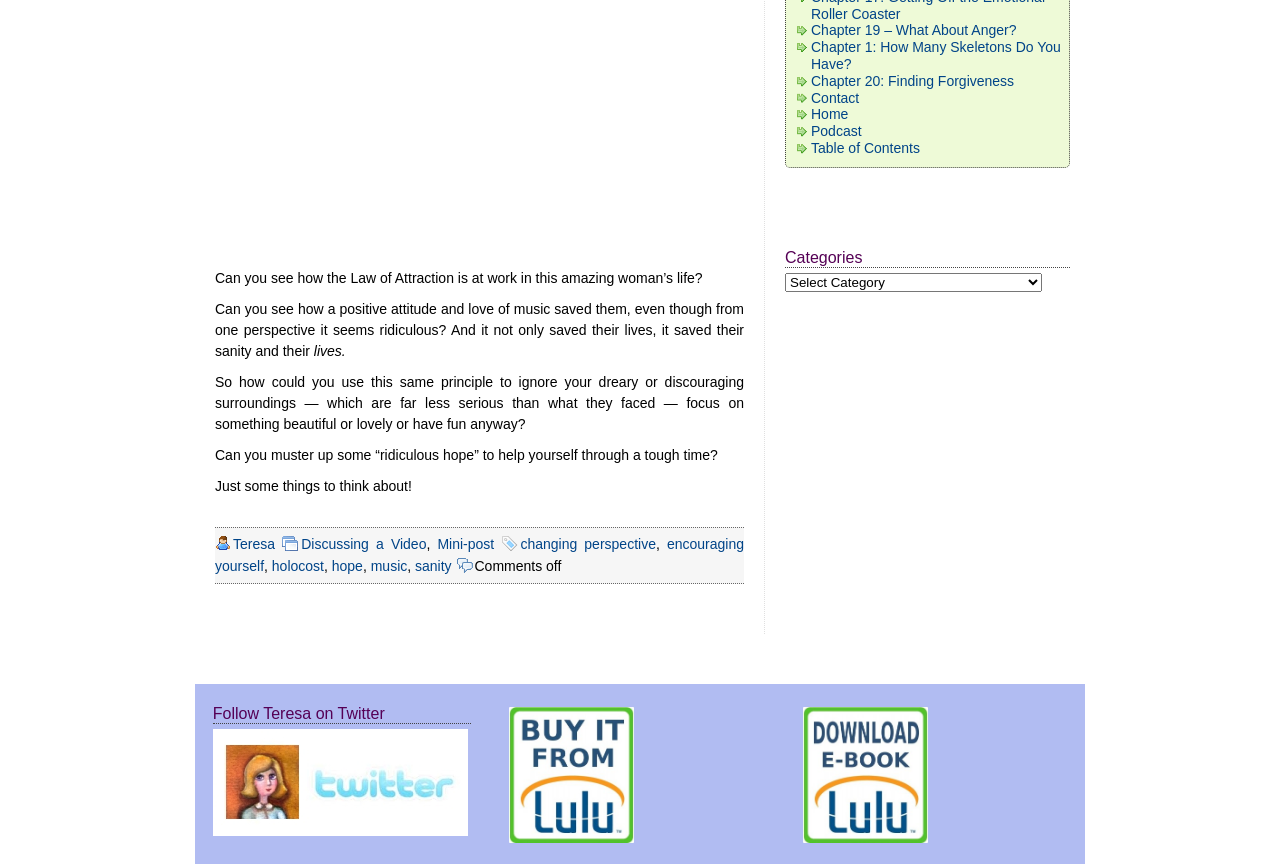Using the element description: "Podcast", determine the bounding box coordinates for the specified UI element. The coordinates should be four float numbers between 0 and 1, [left, top, right, bottom].

[0.634, 0.143, 0.673, 0.161]